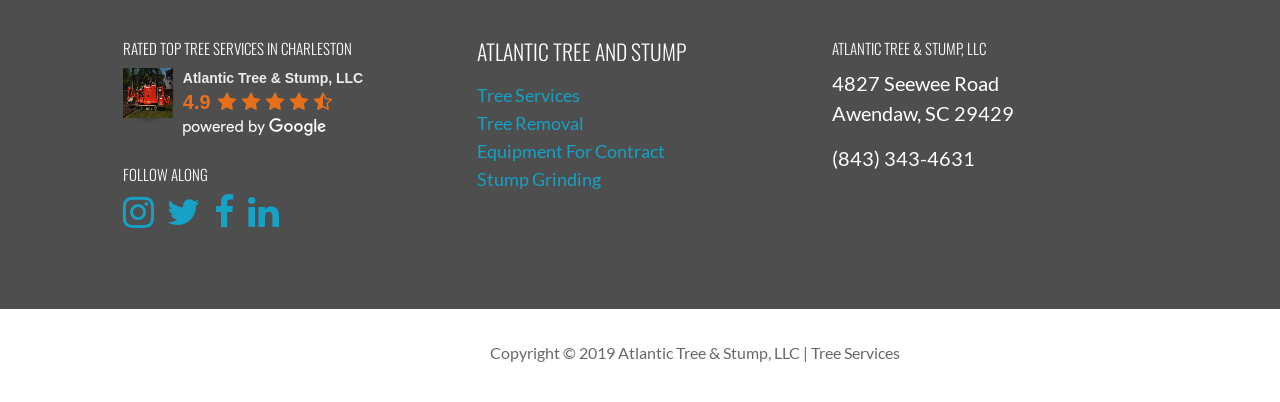Give a one-word or one-phrase response to the question: 
What is the address of Atlantic Tree & Stump, LLC?

4827 Seewee Road, Awendaw, SC 29429